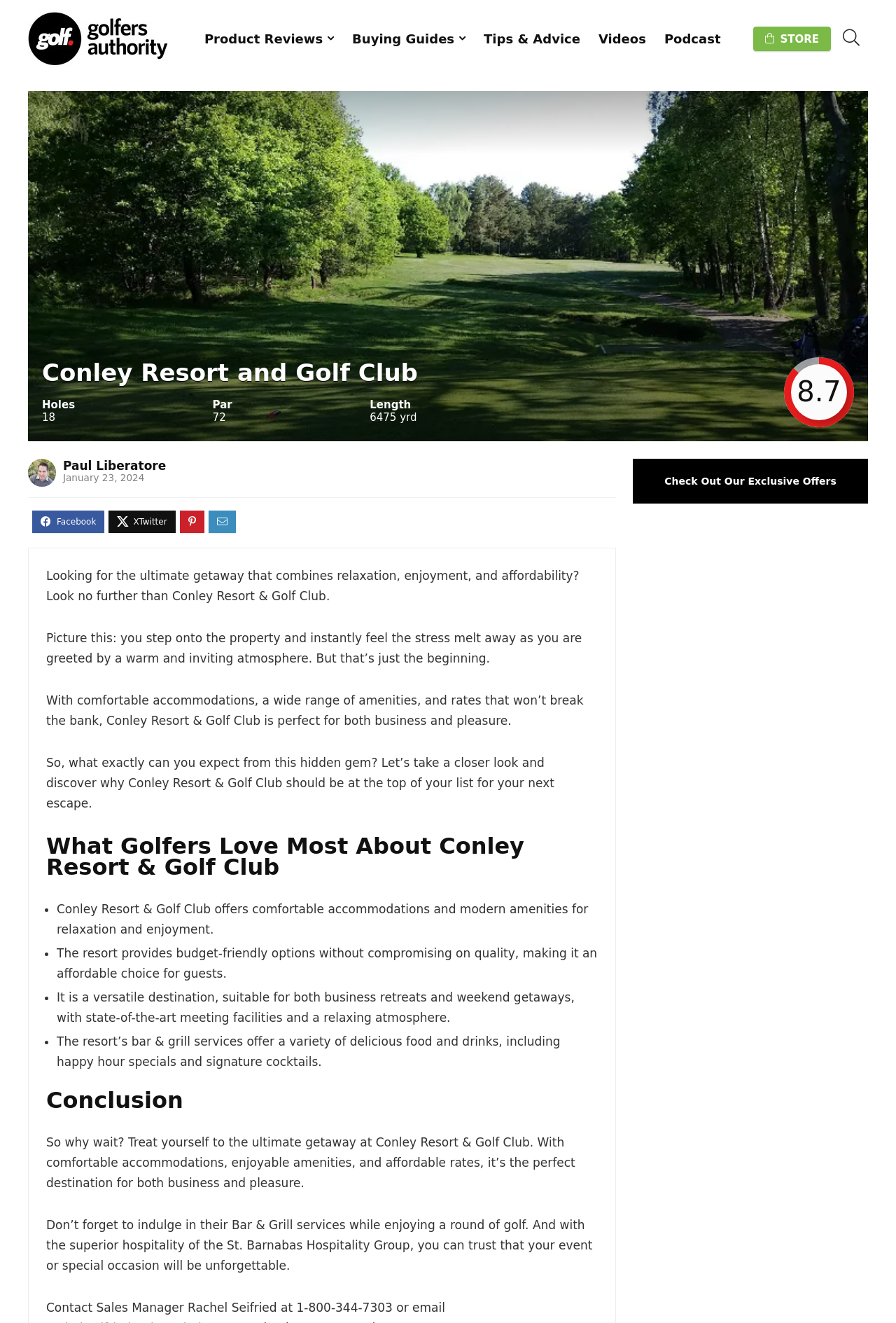Describe all significant elements and features of the webpage.

The webpage is about Conley Resort and Golf Club, a luxury resort that offers comfortable accommodations, championship golf, and endless relaxation. At the top left of the page, there is a link to "Golfers Authority" accompanied by an image. Below this, there are several links to different sections of the website, including "Product Reviews", "Buying Guides", "Tips & Advice", "Videos", and "Podcast". 

To the right of these links, there is a link to the "STORE" section. Below this, the resort's name "Conley Resort and Golf Club" is displayed prominently. Underneath, there are three columns of text, listing the number of holes, par, and length of the golf course.

On the left side of the page, there is a review section, which includes a brief description of the resort, written by Paul Liberatore, dated January 23, 2024. The review is divided into several paragraphs, describing the resort's atmosphere, amenities, and affordability. 

Below the review, there is a heading "What Golfers Love Most About Conley Resort & Golf Club", followed by a list of four points, each describing a unique aspect of the resort. These points are marked with bullet points and include information about the resort's comfortable accommodations, affordability, versatility, and bar & grill services.

Further down the page, there is a "Conclusion" section, which summarizes the benefits of visiting Conley Resort and Golf Club. The final section includes contact information for the Sales Manager, Rachel Seifried.

On the right side of the page, there is a complementary section with a heading "Check Out Our Exclusive Offers".